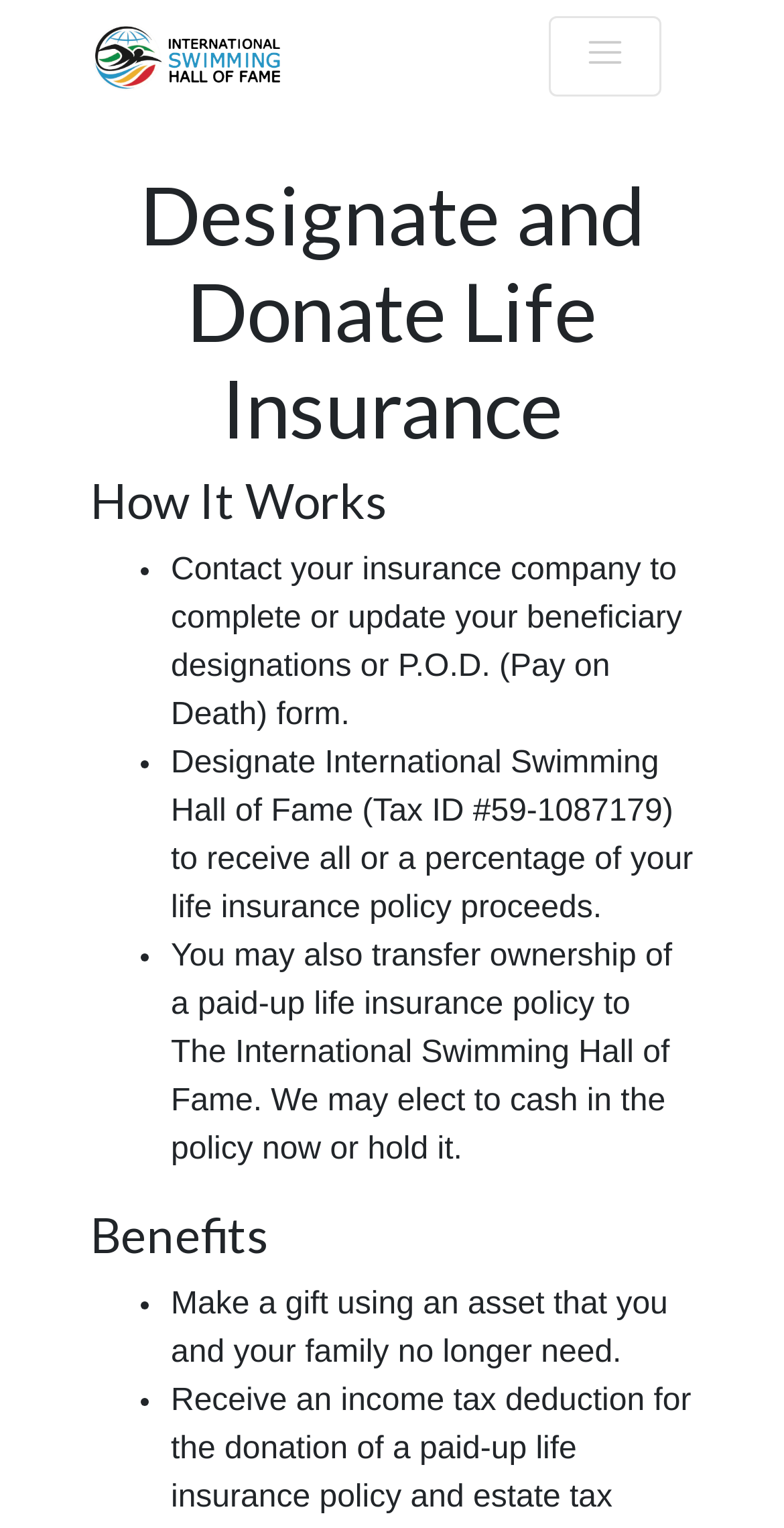What is the first step to designate and donate life insurance?
Based on the visual information, provide a detailed and comprehensive answer.

According to the webpage, the first step to designate and donate life insurance is to contact your insurance company to complete or update your beneficiary designations or P.O.D. (Pay on Death) form.